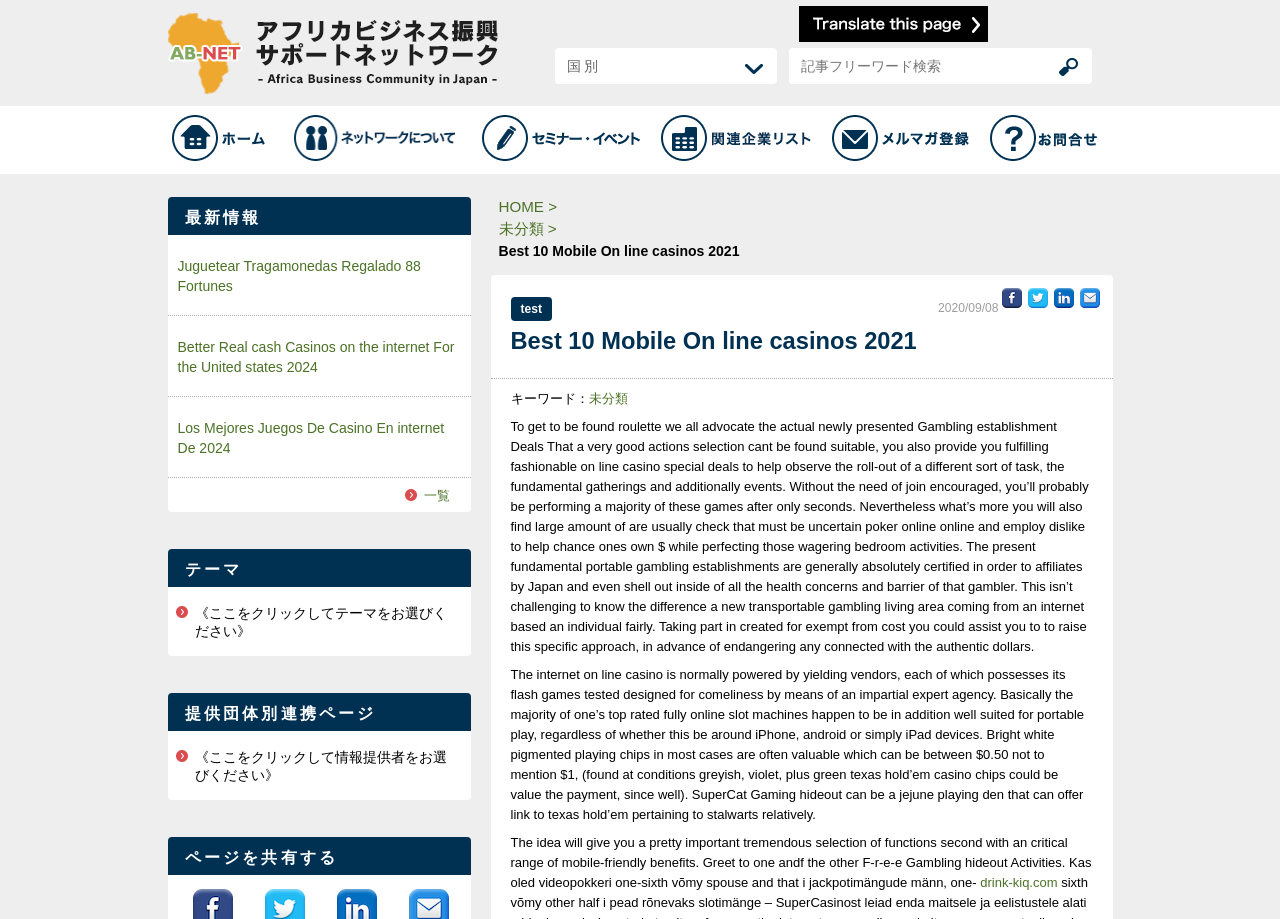Please specify the bounding box coordinates in the format (top-left x, top-left y, bottom-right x, bottom-right y), with values ranging from 0 to 1. Identify the bounding box for the UI component described as follows: alt="アフリカビジネス振興サポートネットワーク(AB NET)は、日本とアフリカの間のビジネス振興を通じて、TICAD Vの主要テーマであるアフリカにおける民間主導の成長に貢献するために、官民連携により設立された情報ポータルサイトです。"

[0.131, 0.013, 0.389, 0.029]